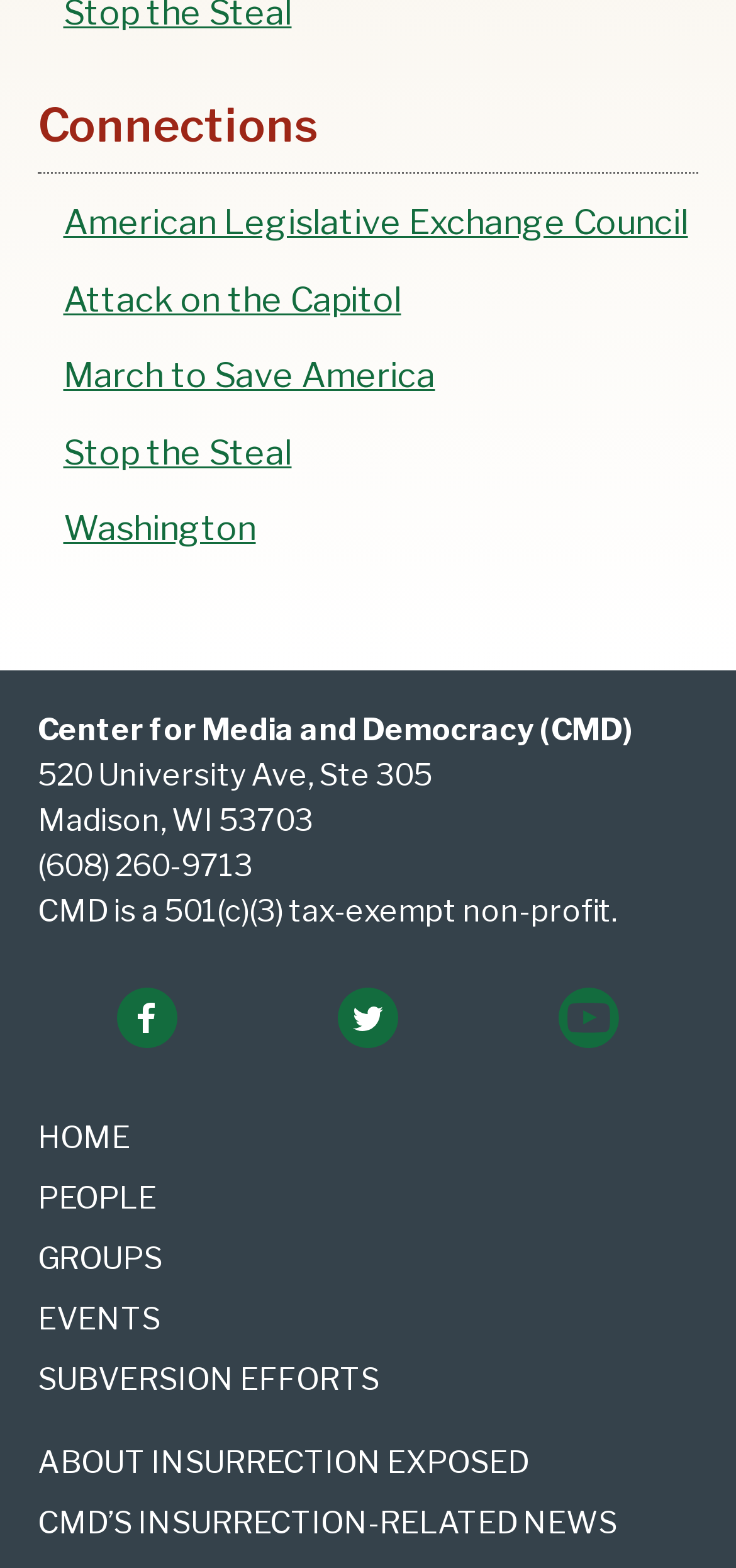What is the phone number of the organization?
Refer to the image and provide a one-word or short phrase answer.

(608) 260-9713